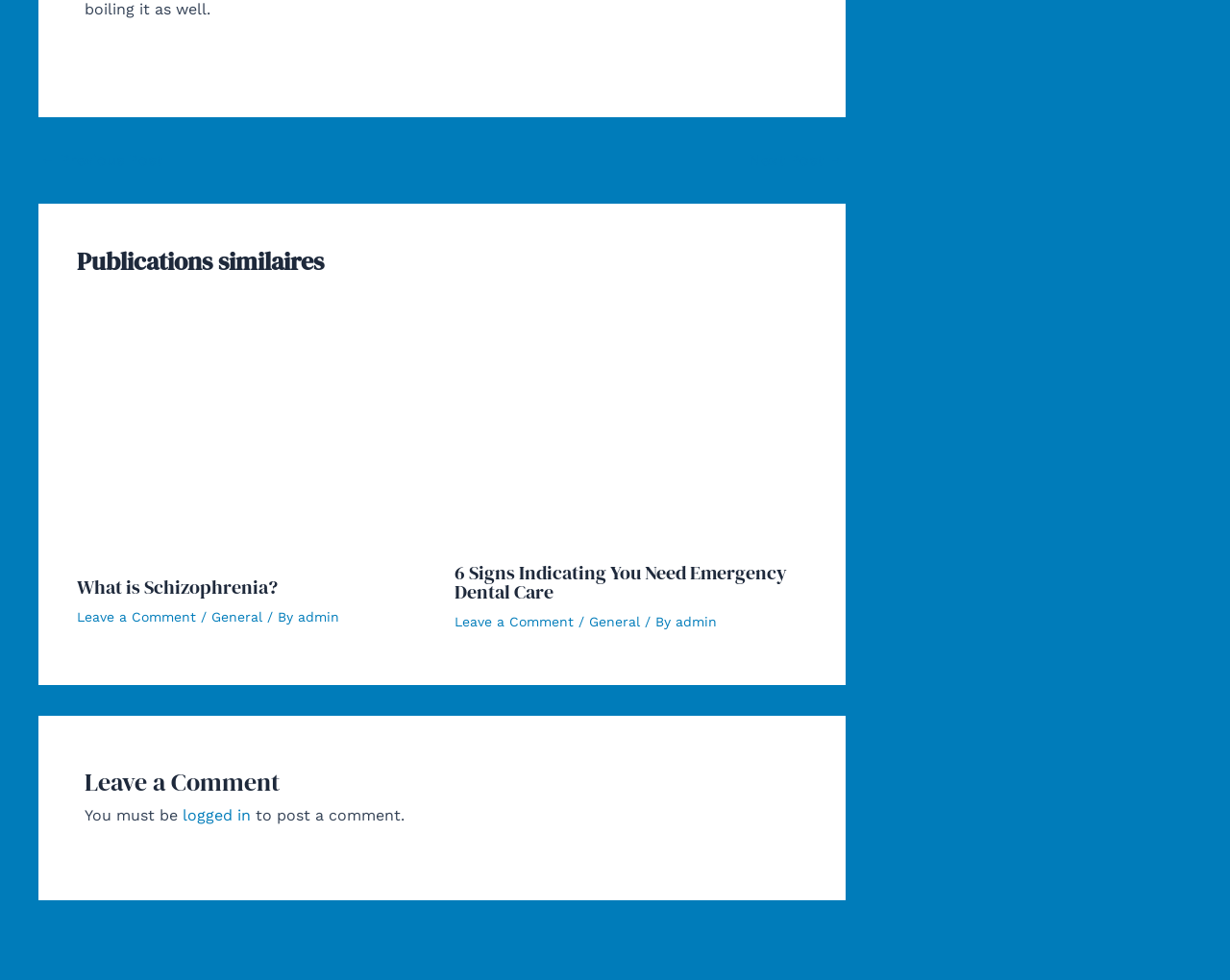What is the topic of the first article?
Give a one-word or short-phrase answer derived from the screenshot.

Schizophrenia